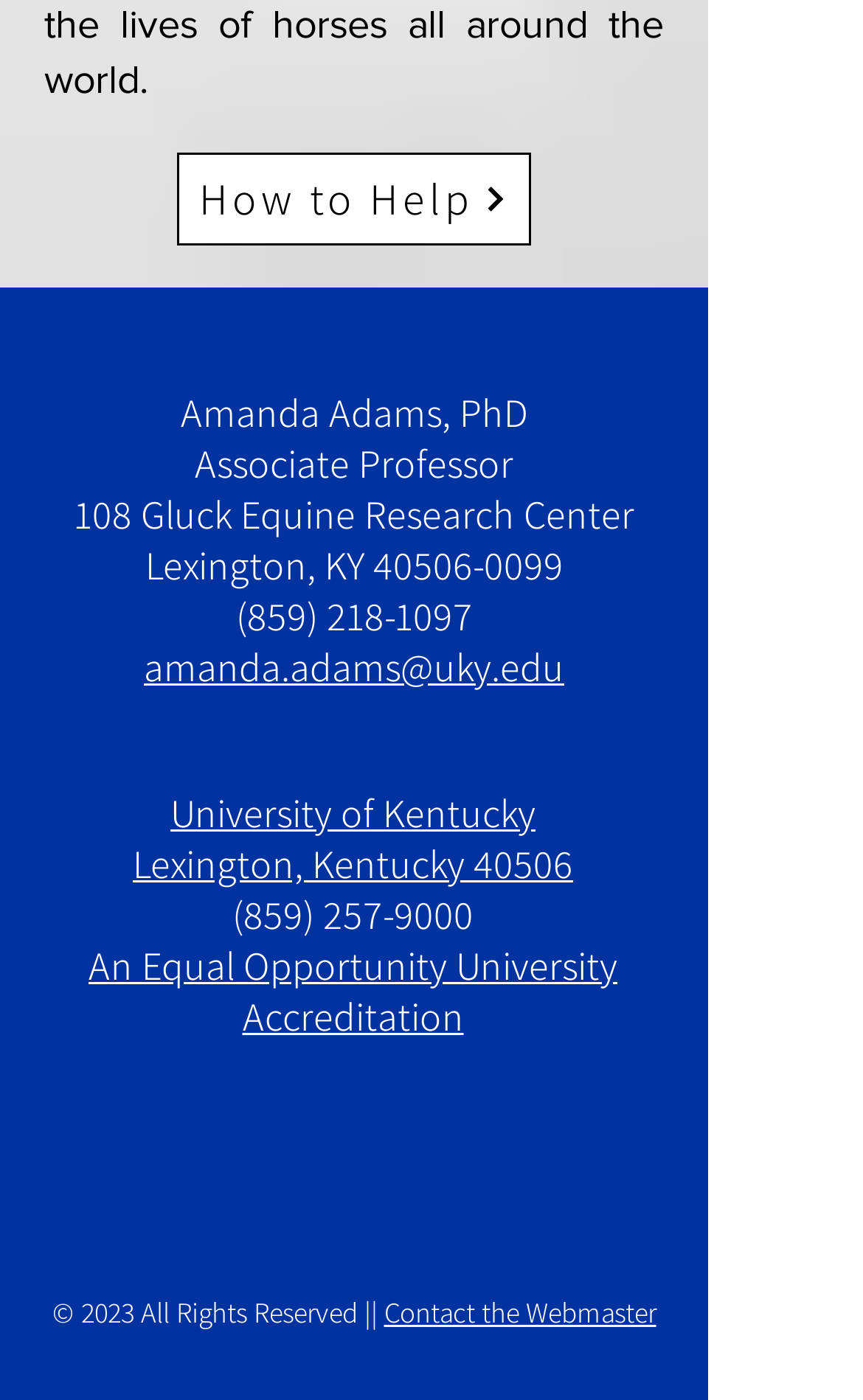Provide a short answer using a single word or phrase for the following question: 
What is the copyright year of the webpage?

2023